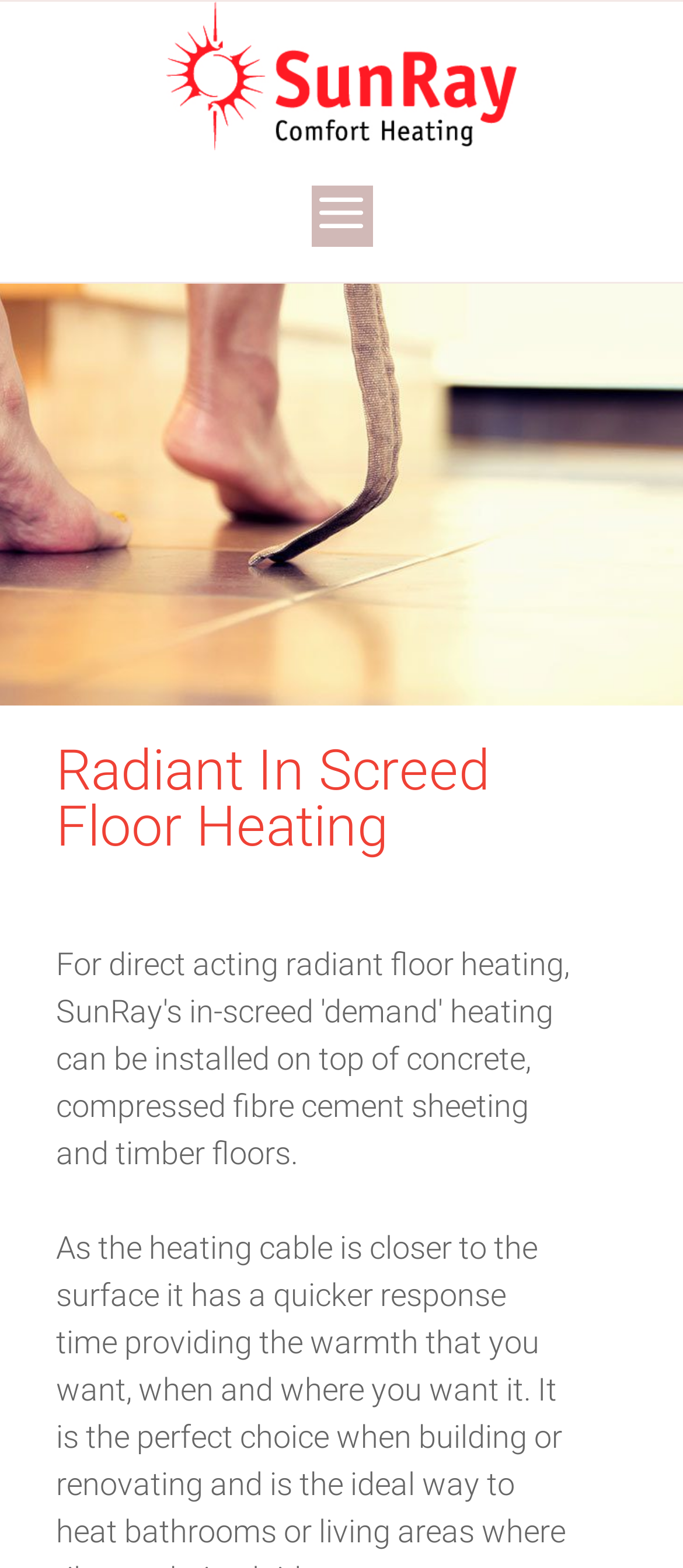Extract the bounding box for the UI element that matches this description: "alt="SunRay Comfort Heating"".

[0.244, 0.001, 0.756, 0.096]